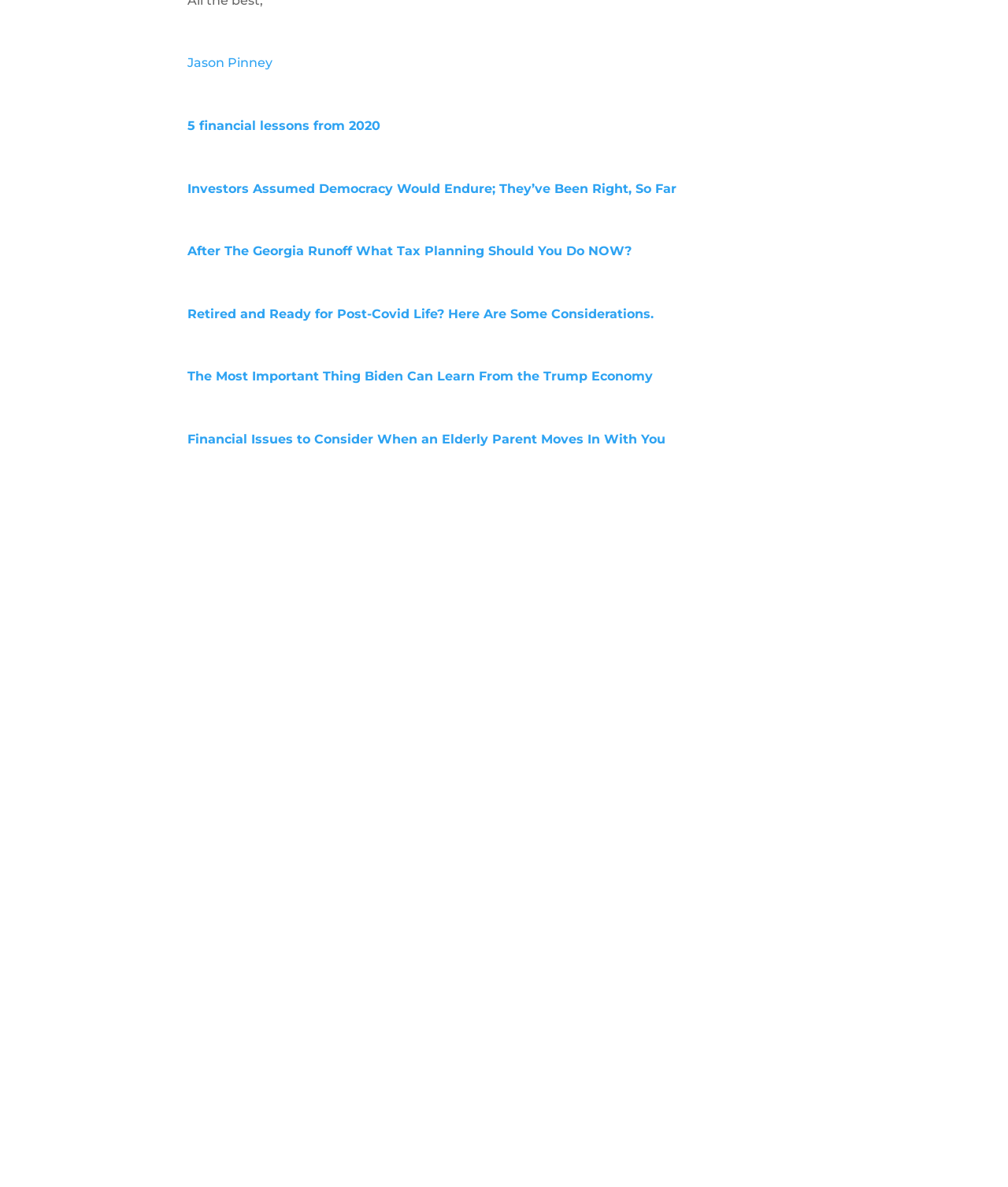Using the given element description, provide the bounding box coordinates (top-left x, top-left y, bottom-right x, bottom-right y) for the corresponding UI element in the screenshot: name="phone" placeholder="Phone Number"

[0.188, 0.746, 0.812, 0.774]